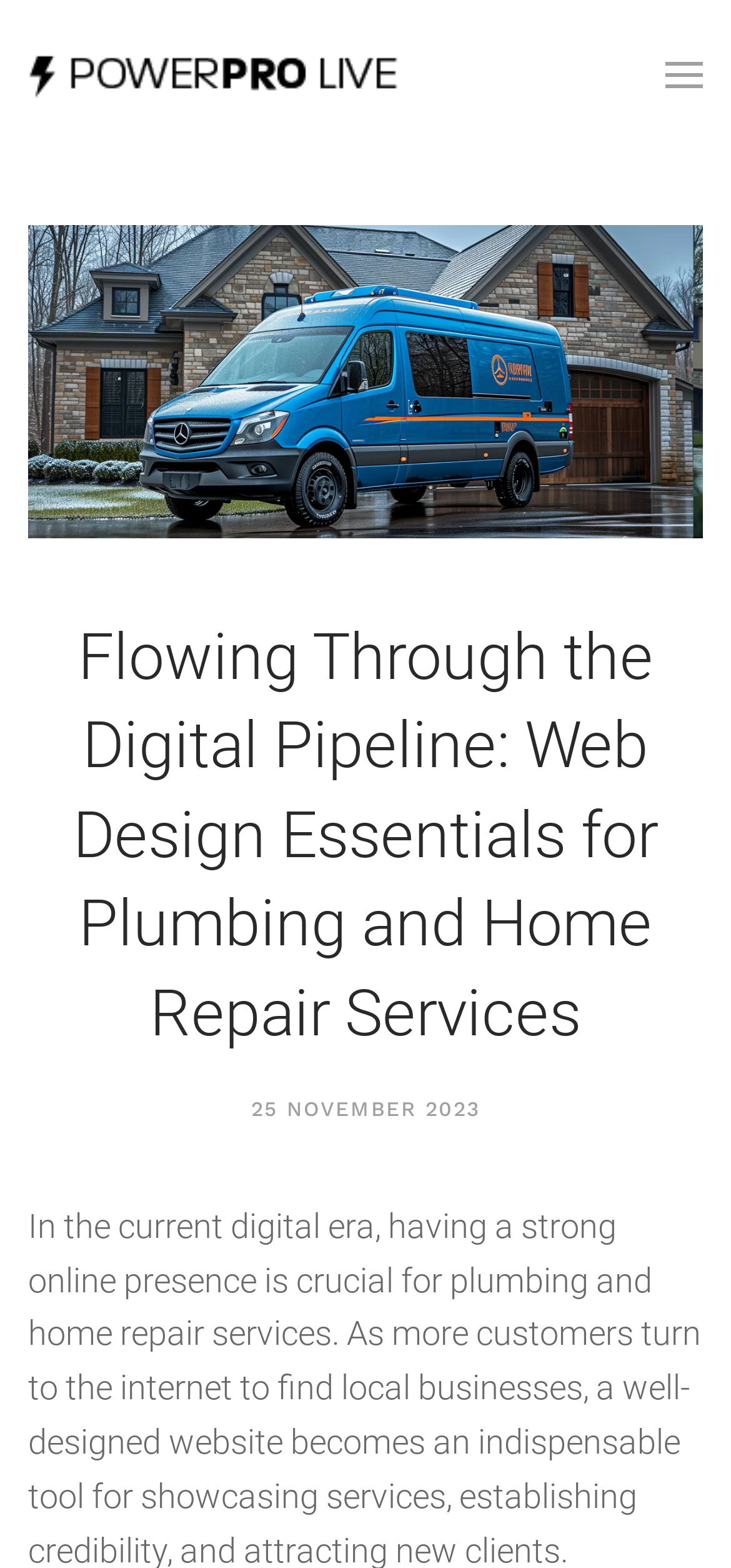Offer a detailed explanation of the webpage layout and contents.

The webpage appears to be a blog post or article titled "Flowing Through the Digital Pipeline: Web Design Essentials for Plumbing and Home Repair Services". At the top left of the page, there is a link to "Skip to main content" and another link to "Back to home". On the top right, there is a button to "Open menu" accompanied by a small image. 

Below these top navigation elements, the main title of the article is prominently displayed. Further down, there is a timestamp indicating that the article was published on "25 NOVEMBER 2023".